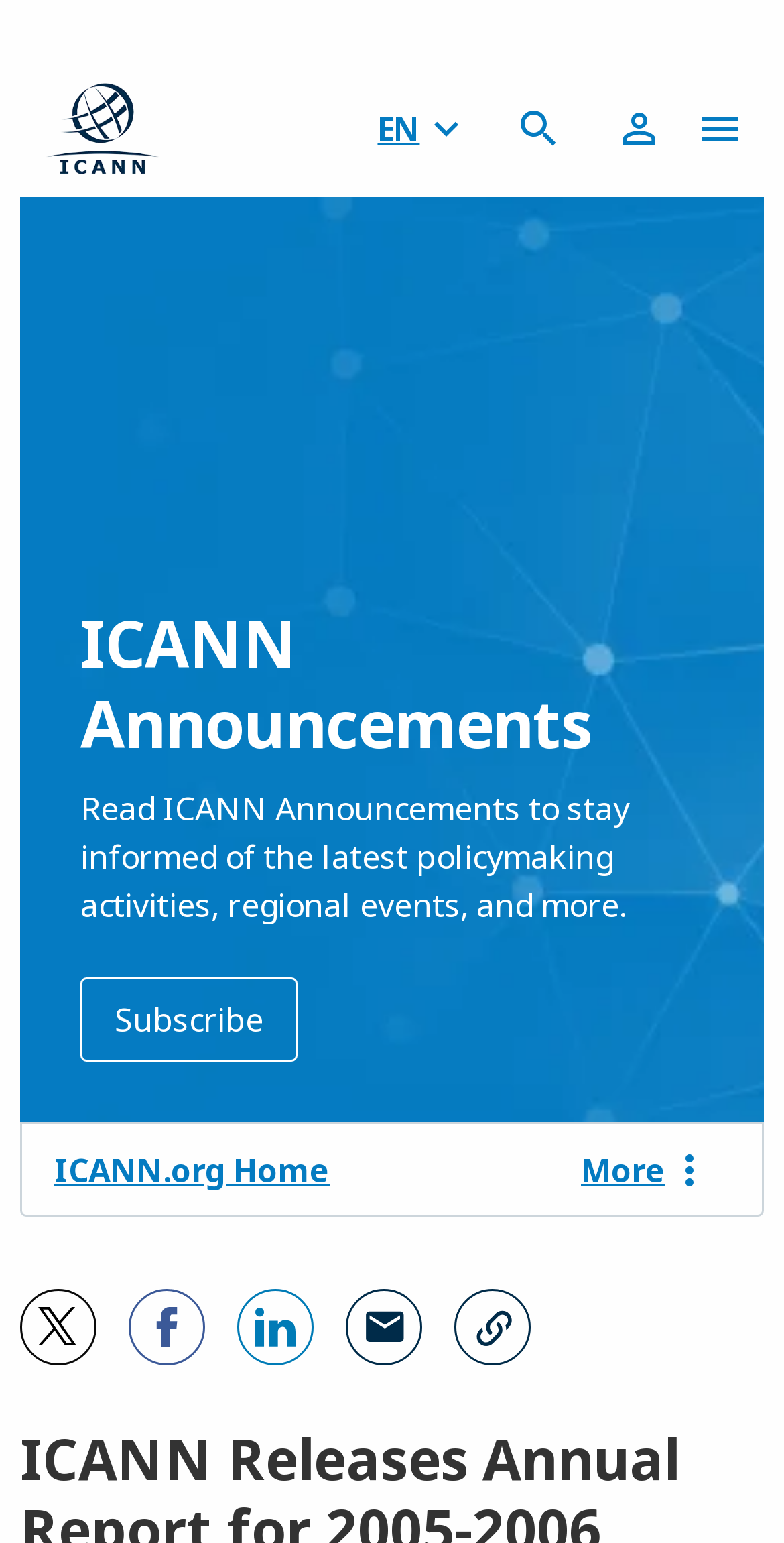Please find the bounding box coordinates for the clickable element needed to perform this instruction: "View terms of service".

[0.077, 0.753, 0.923, 0.78]